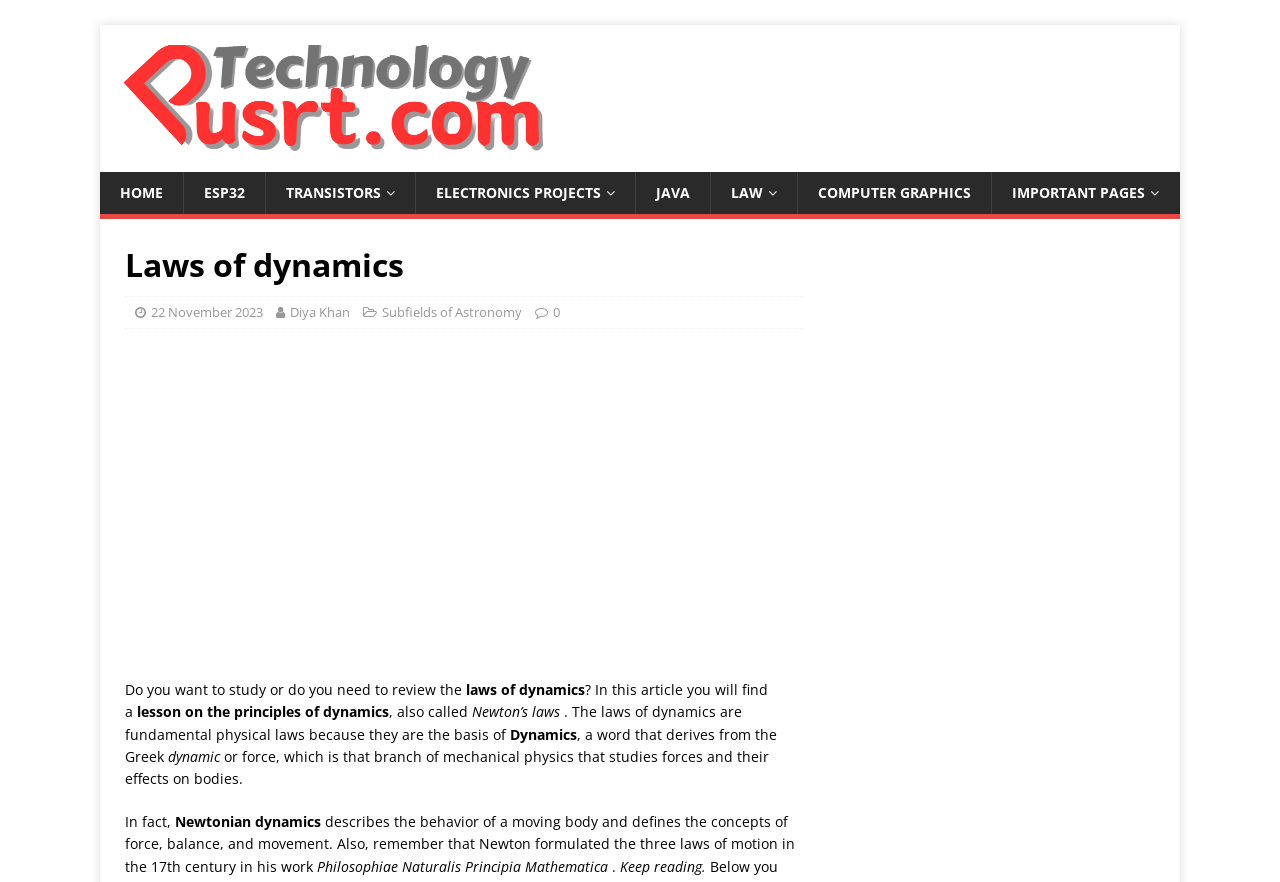Generate a detailed explanation of the webpage's features and information.

This webpage is about the laws of dynamics, with a focus on studying and reviewing the principles of dynamics. At the top, there are several links to other pages, including "HOME", "ESP32", "TRANSISTORS", "ELECTRONICS PROJECTS", "JAVA", "LAW", "COMPUTER GRAPHICS", and "IMPORTANT PAGES". 

Below the links, there is a header section with a heading that reads "Laws of dynamics". This section also contains links to the date "22 November 2023", the author "Diya Khan", and a related topic "Subfields of Astronomy". 

To the right of the header section, there is an advertisement iframe. 

The main content of the webpage starts with a question, "Do you want to study or do you need to review the laws of dynamics?" followed by a brief introduction to the article, which promises to provide a lesson on the principles of dynamics, also known as Newton's laws. 

The article then explains that the laws of dynamics are fundamental physical laws that form the basis of dynamics, a branch of mechanical physics that studies forces and their effects on bodies. It also mentions that Newtonian dynamics describes the behavior of a moving body and defines the concepts of force, balance, and movement. 

The article continues to discuss how Newton formulated the three laws of motion in the 17th century in his work "Philosophiae Naturalis Principia Mathematica". The webpage ends with an invitation to "Keep reading".